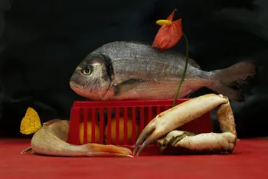What is the color of the surface the fish is positioned on?
From the image, provide a succinct answer in one word or a short phrase.

Red